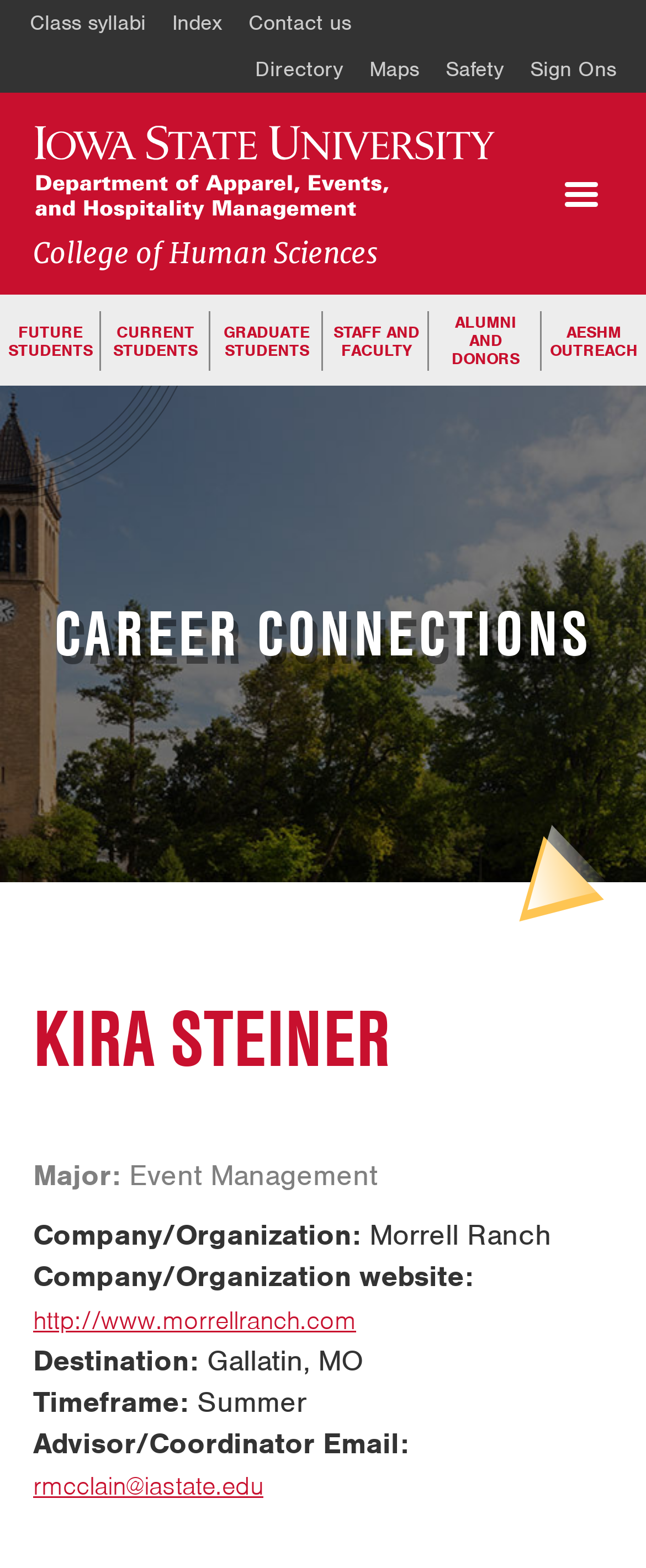What is Kira Steiner's major?
We need a detailed and exhaustive answer to the question. Please elaborate.

I found this information by looking at the page header section, where it lists Kira Steiner's details. Specifically, I found the 'Major:' label followed by the text 'Event Management'.